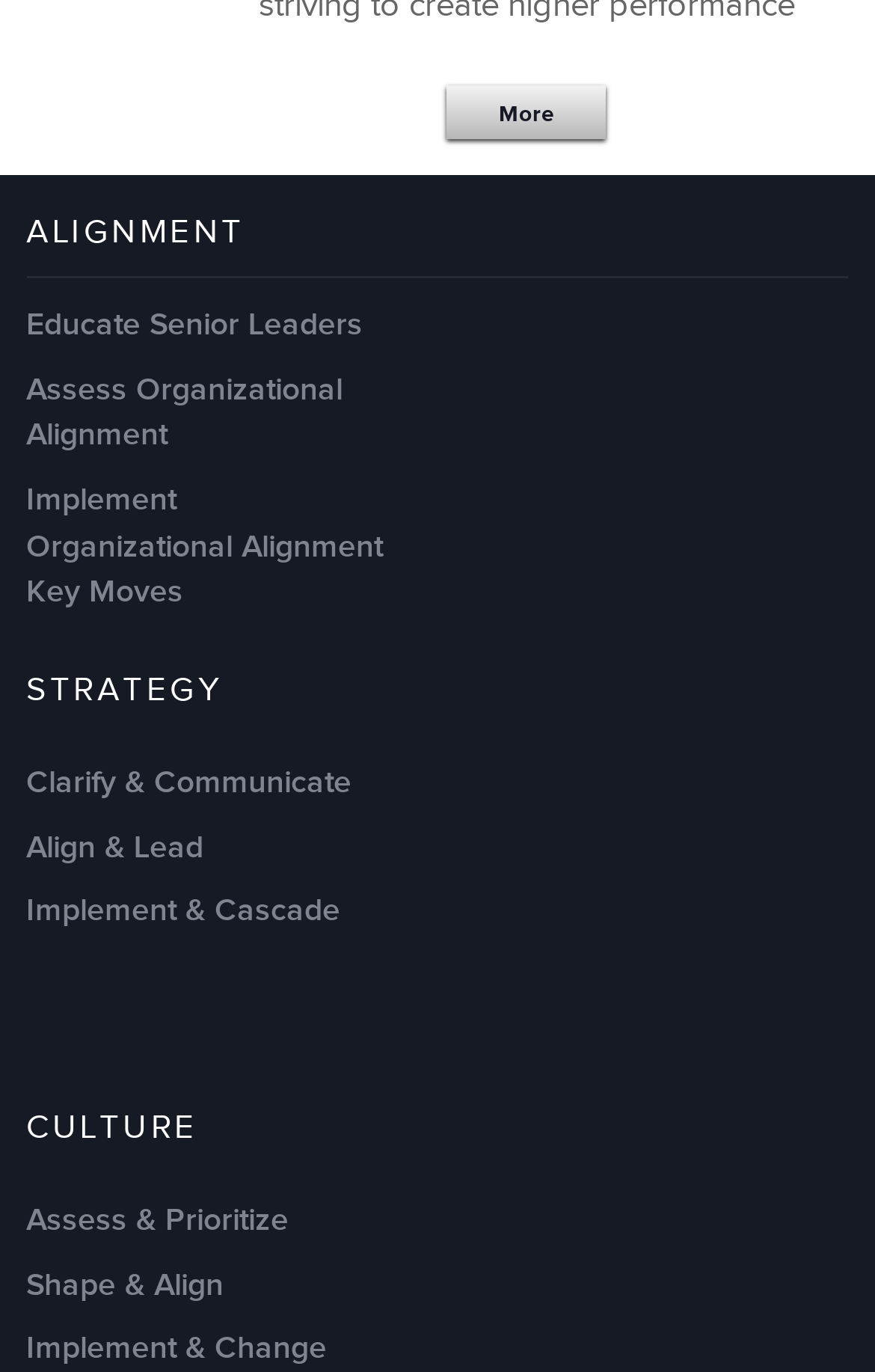Based on the element description: "Google News", identify the UI element and provide its bounding box coordinates. Use four float numbers between 0 and 1, [left, top, right, bottom].

None